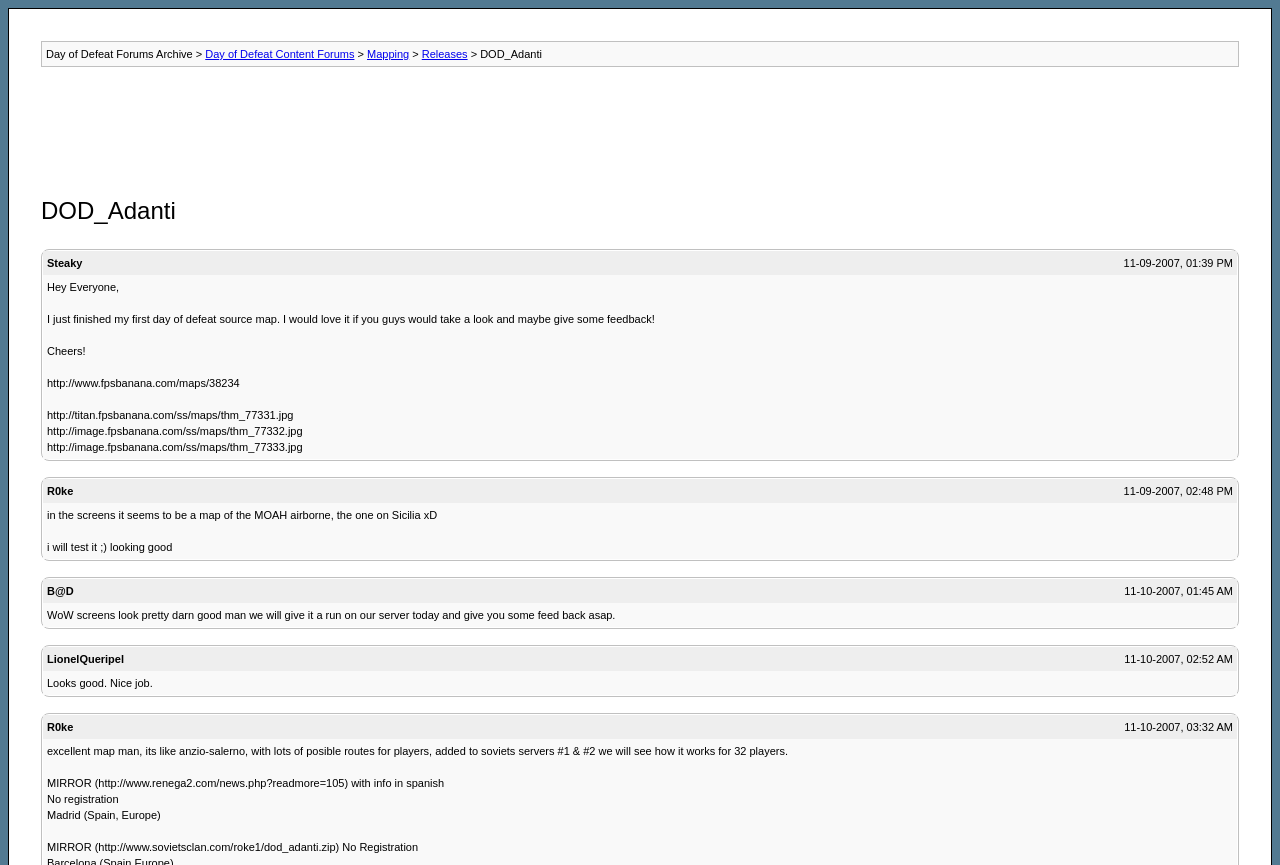Reply to the question below using a single word or brief phrase:
Who is the author of the first post?

Steaky